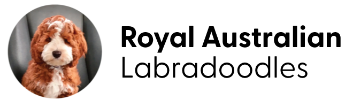What is the shape of the emblem in the logo?
Give a one-word or short phrase answer based on the image.

Circular